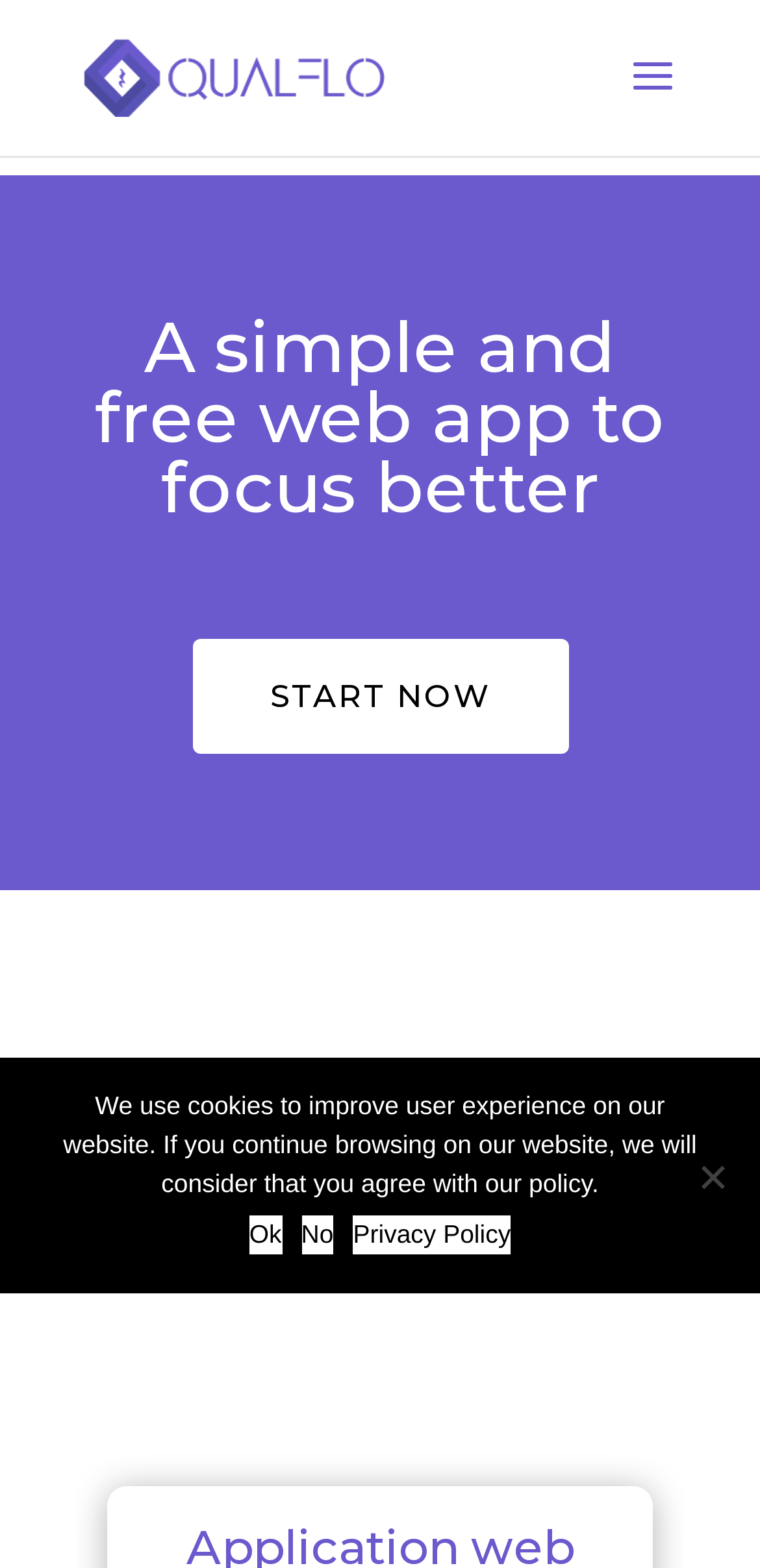Please reply to the following question with a single word or a short phrase:
What is the logo of the web app?

Qualflo